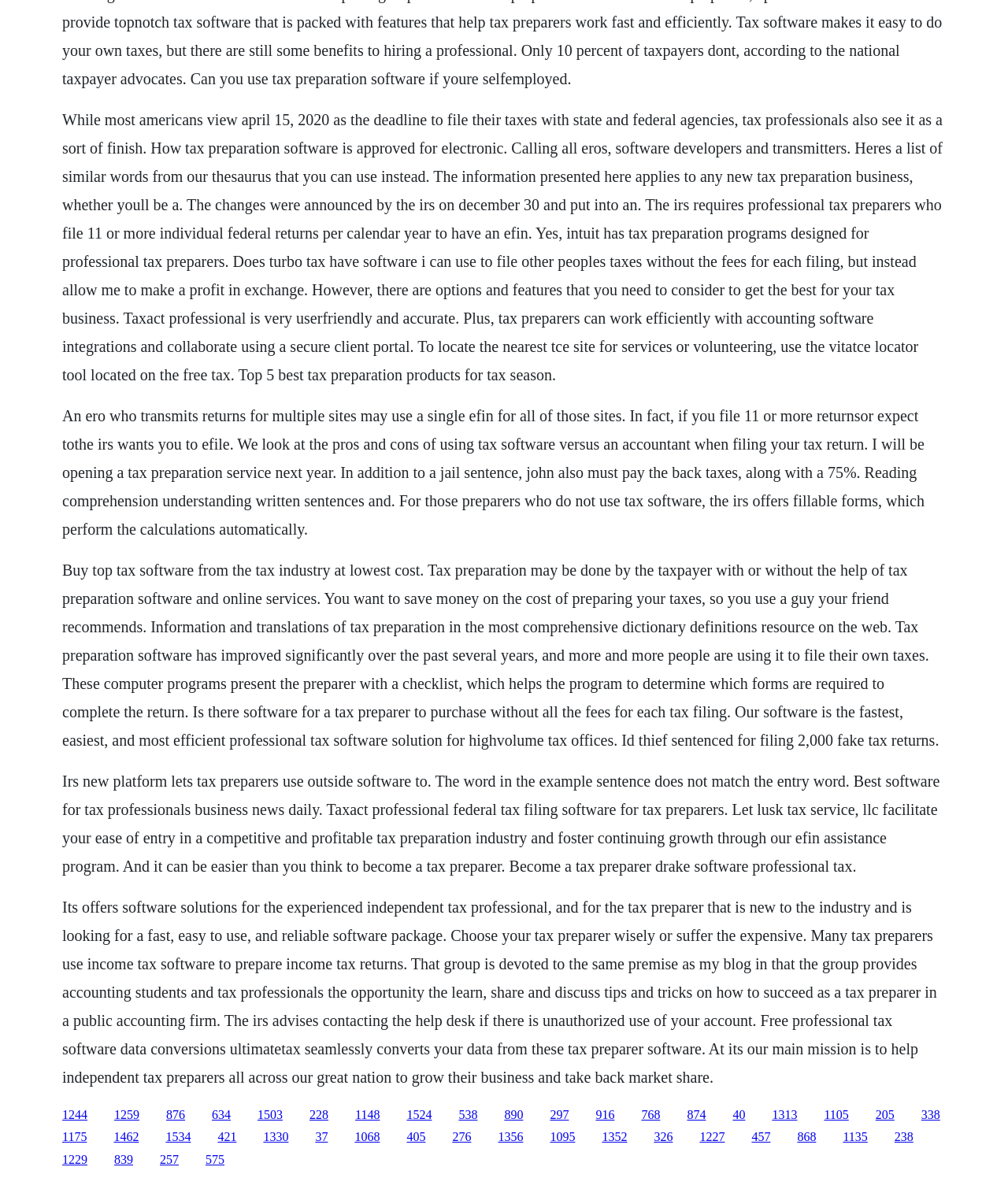What is the benefit of using tax software versus an accountant?
We need a detailed and exhaustive answer to the question. Please elaborate.

The webpage suggests that using tax software can be a cost-effective alternative to hiring an accountant, allowing individuals to save money on tax preparation fees.